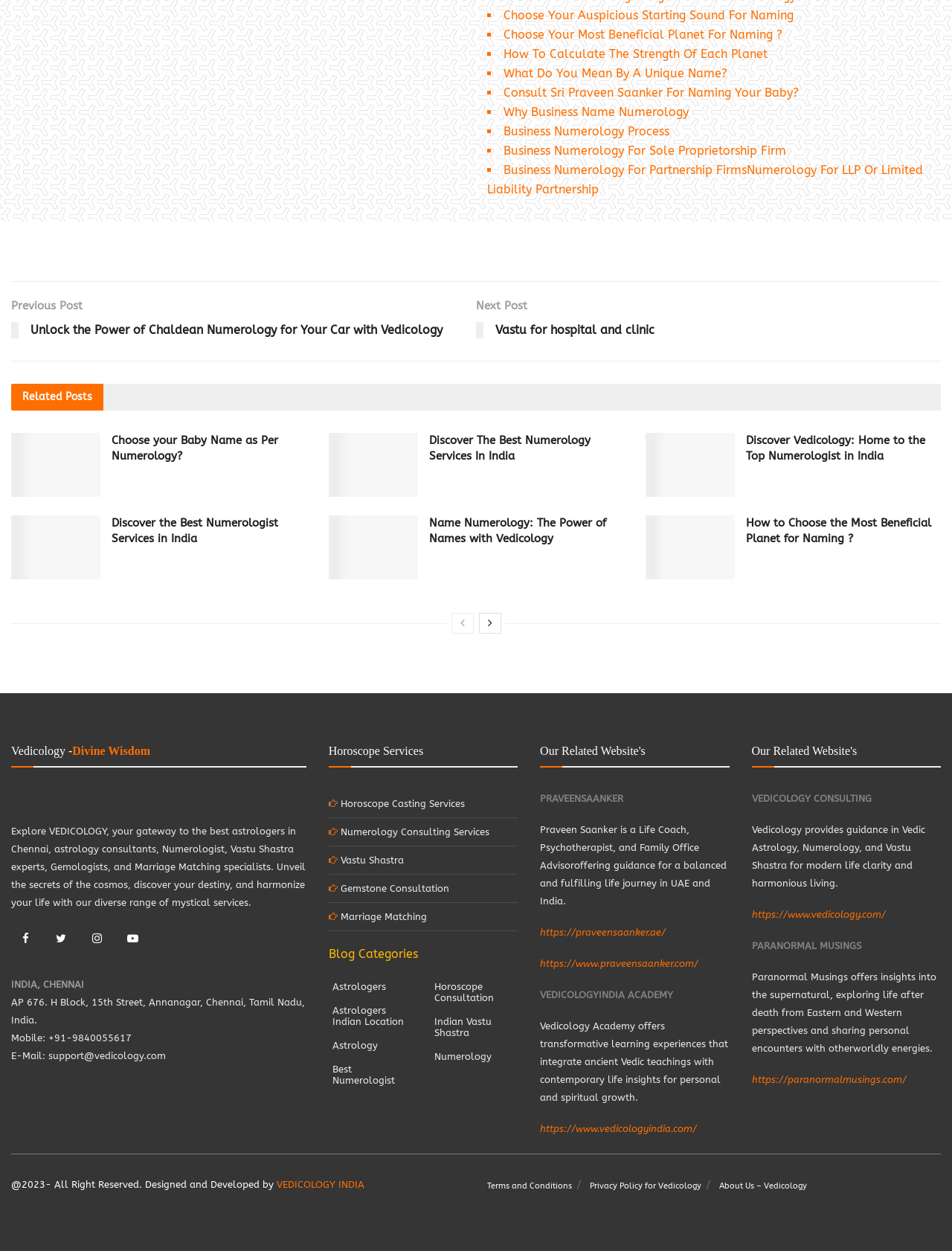How many categories are there in the 'Blog Categories' section?
Look at the image and answer the question using a single word or phrase.

7